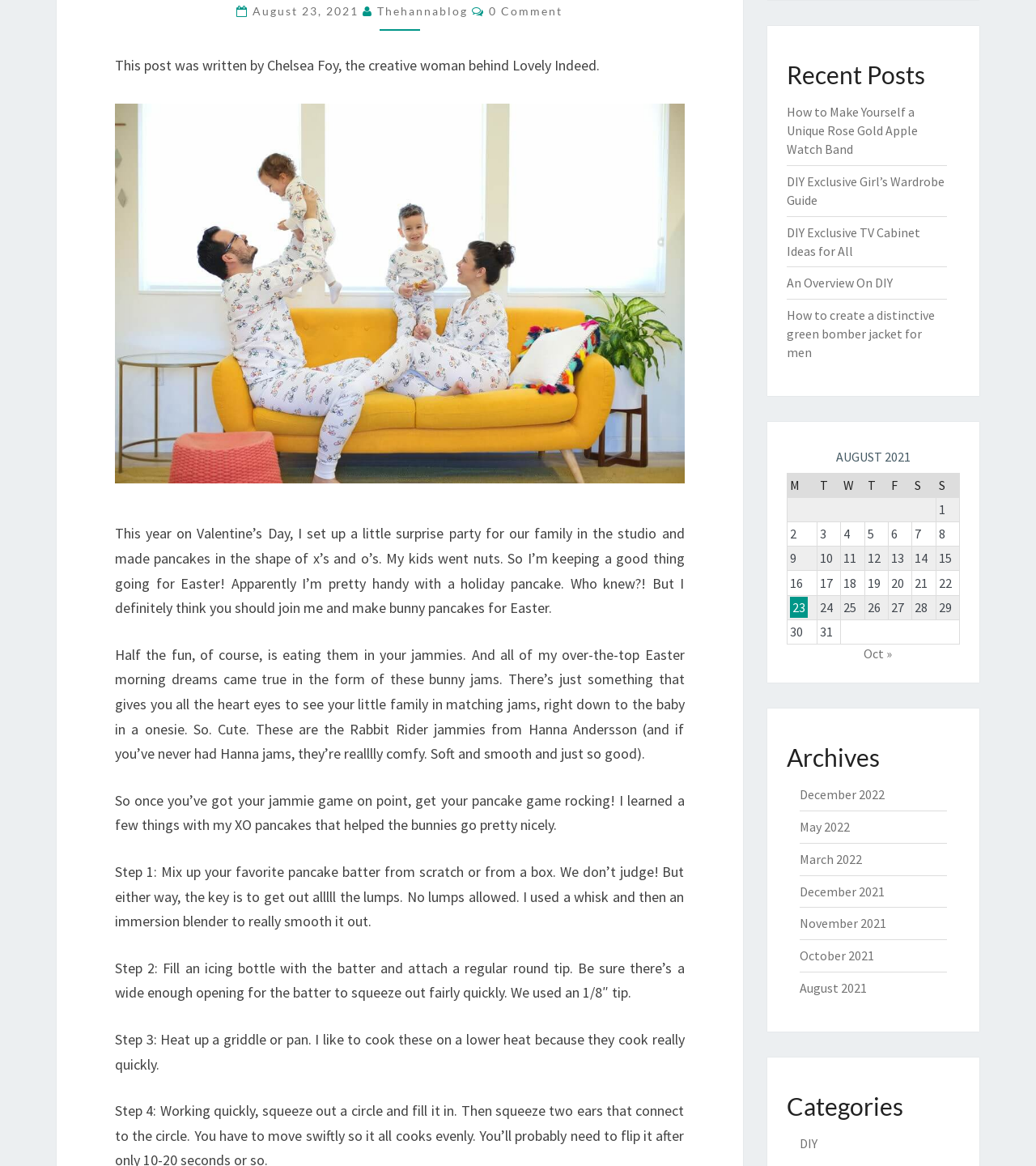Using the webpage screenshot and the element description An Overview On DIY, determine the bounding box coordinates. Specify the coordinates in the format (top-left x, top-left y, bottom-right x, bottom-right y) with values ranging from 0 to 1.

[0.759, 0.236, 0.861, 0.25]